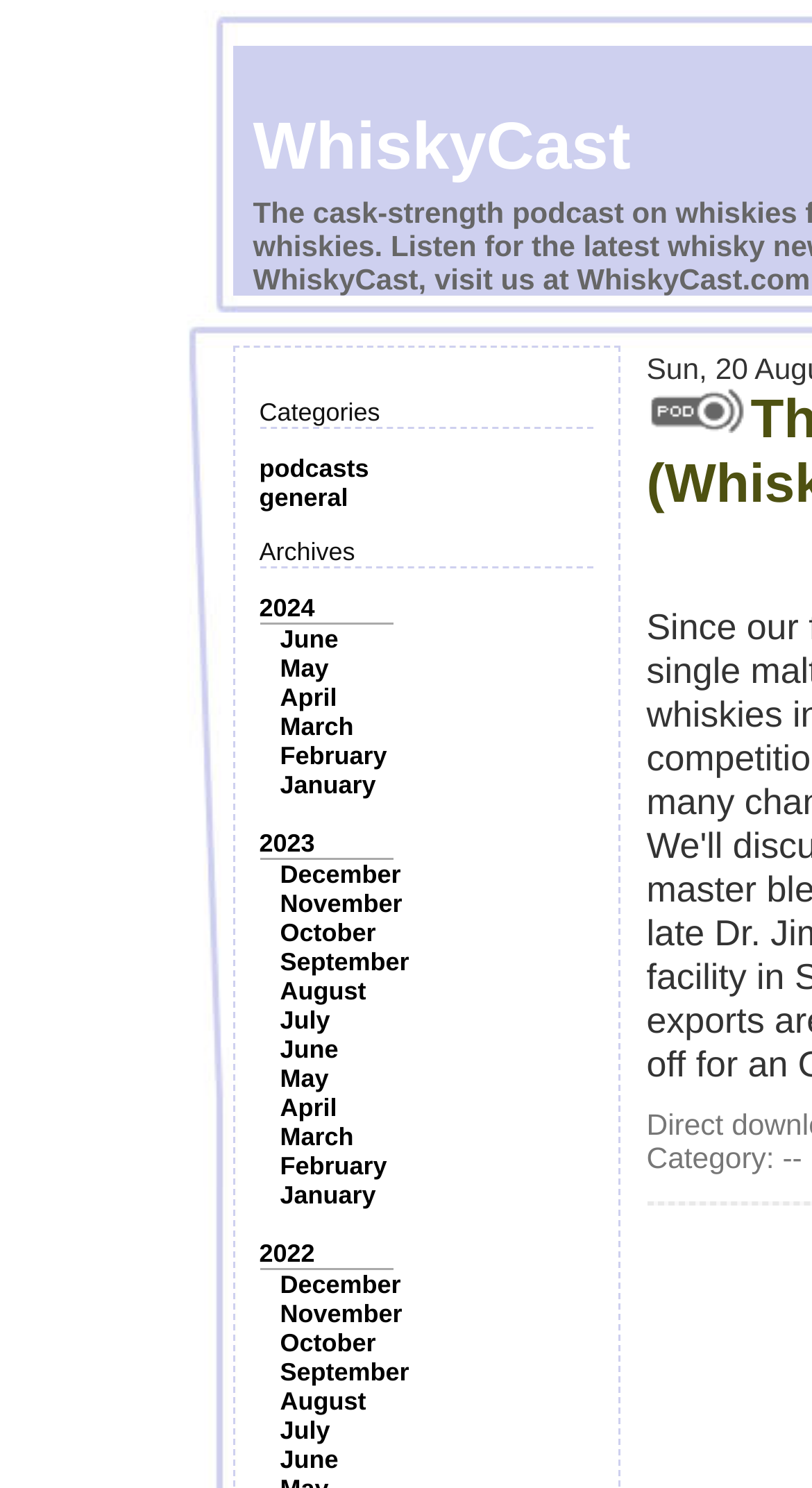How many months are listed under 2023 archives?
Offer a detailed and exhaustive answer to the question.

I looked at the links under the '2023' archives and counted the number of months listed, which is 12.